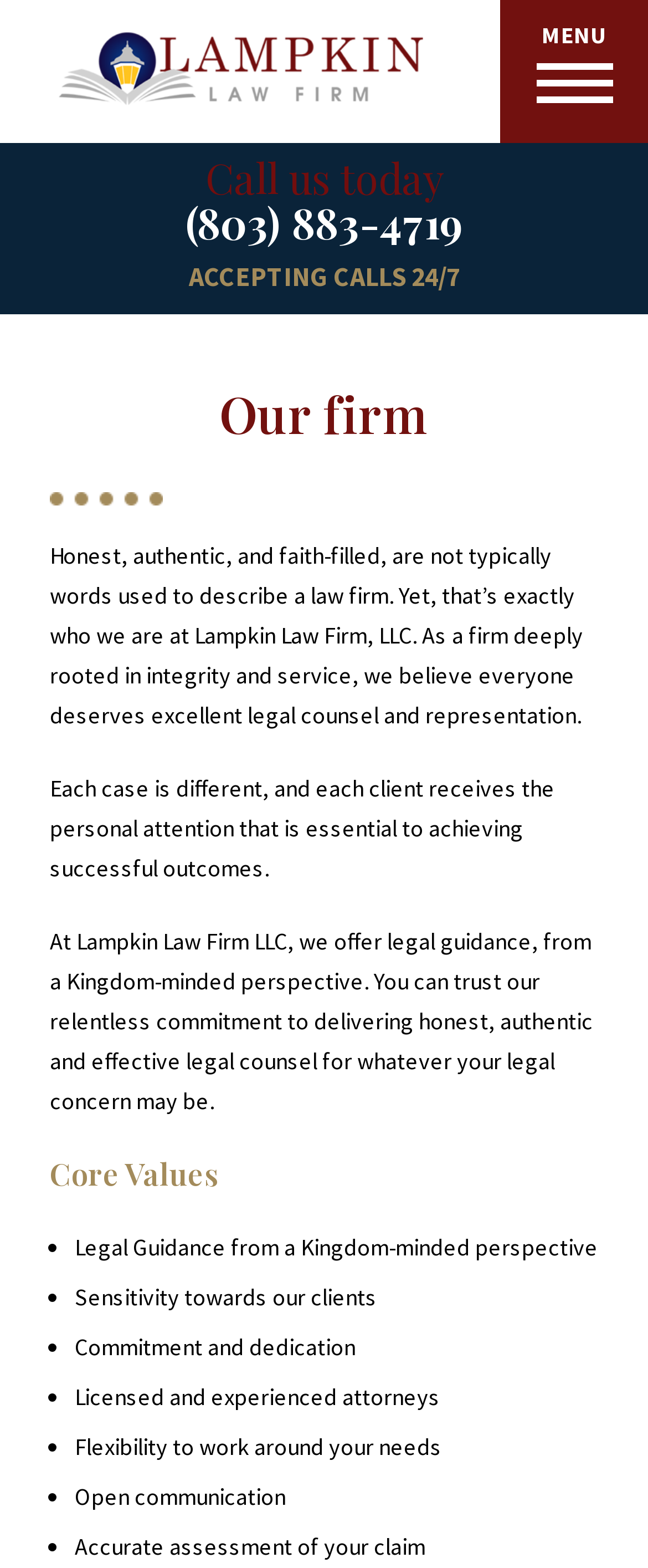What is the emphasis of the law firm?
Give a single word or phrase answer based on the content of the image.

Excellent legal counsel and representation